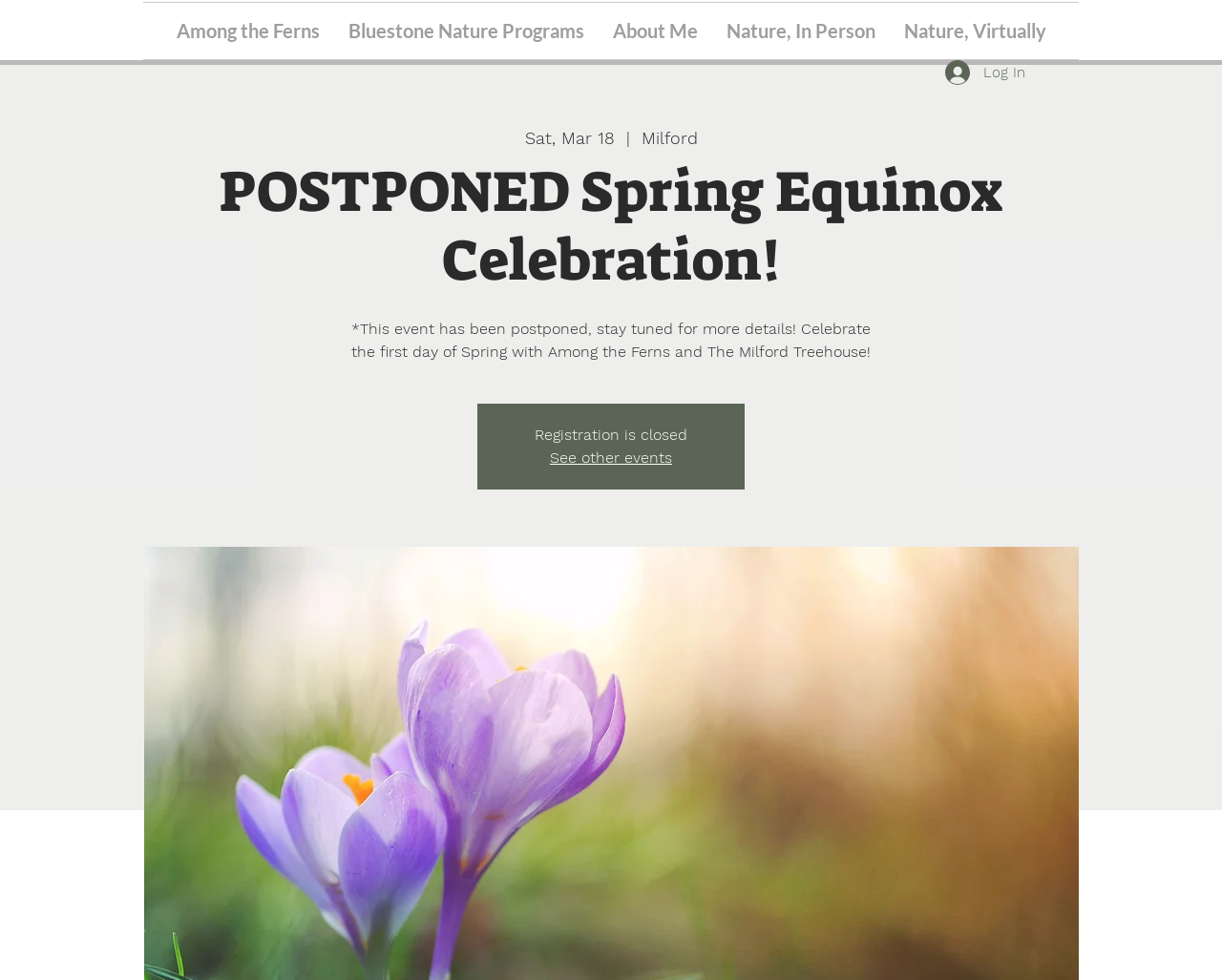Given the webpage screenshot and the description, determine the bounding box coordinates (top-left x, top-left y, bottom-right x, bottom-right y) that define the location of the UI element matching this description: Nature, Virtually

[0.728, 0.003, 0.868, 0.06]